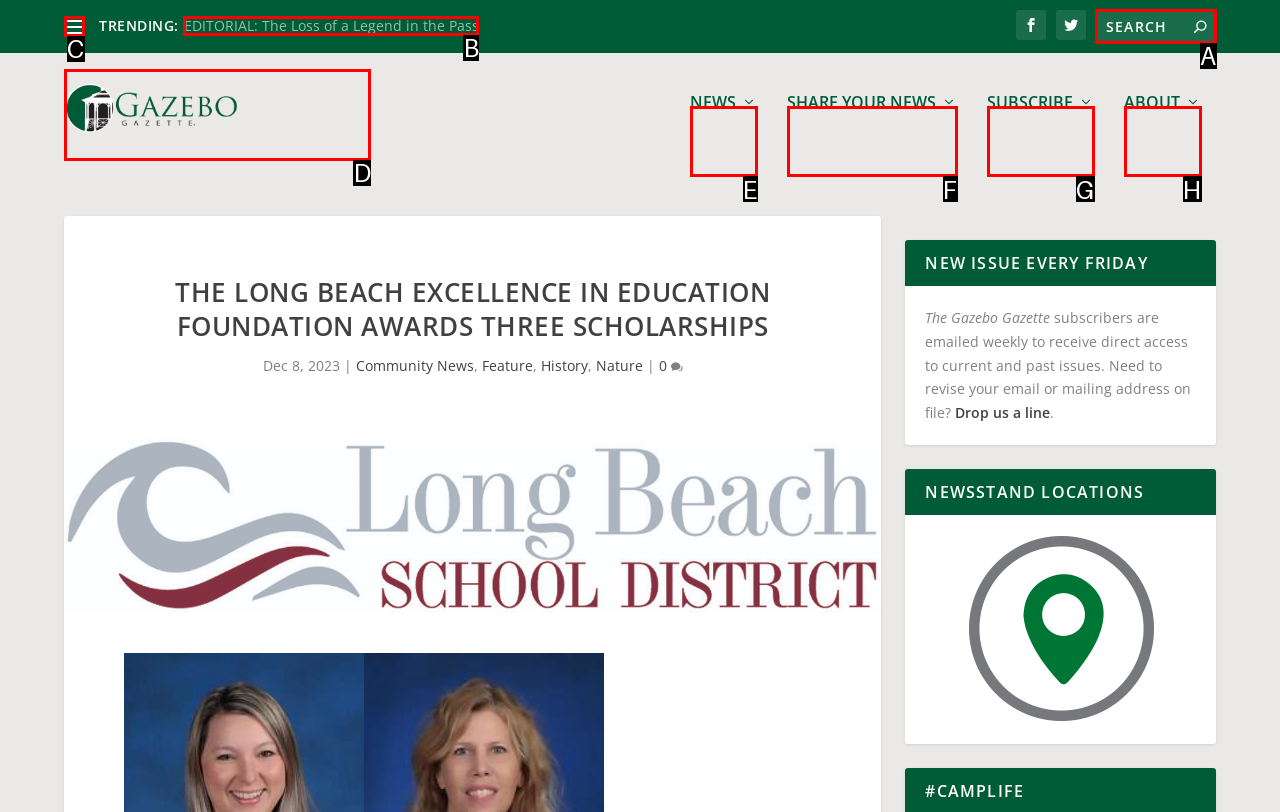Identify the letter of the UI element you need to select to accomplish the task: Search for something.
Respond with the option's letter from the given choices directly.

A